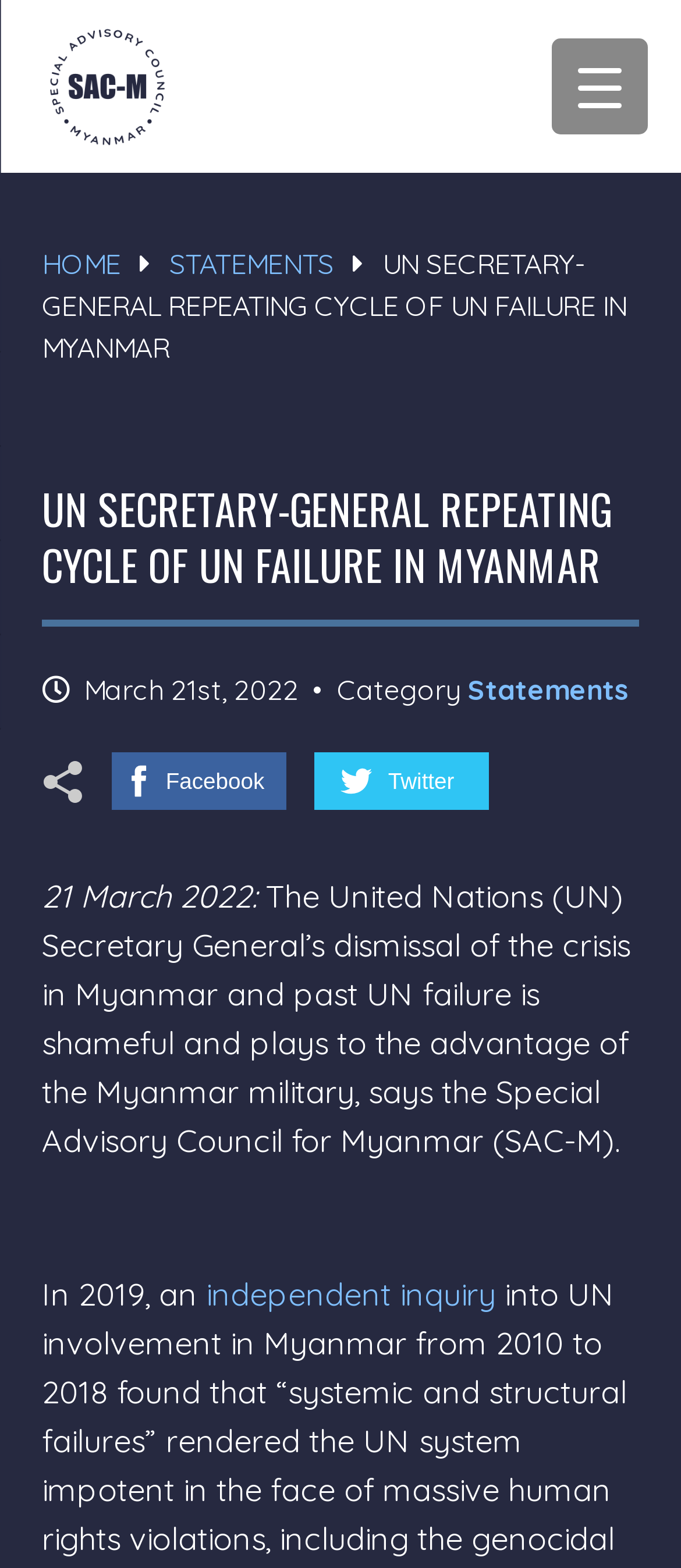Locate the coordinates of the bounding box for the clickable region that fulfills this instruction: "Share on Facebook".

[0.164, 0.48, 0.421, 0.517]